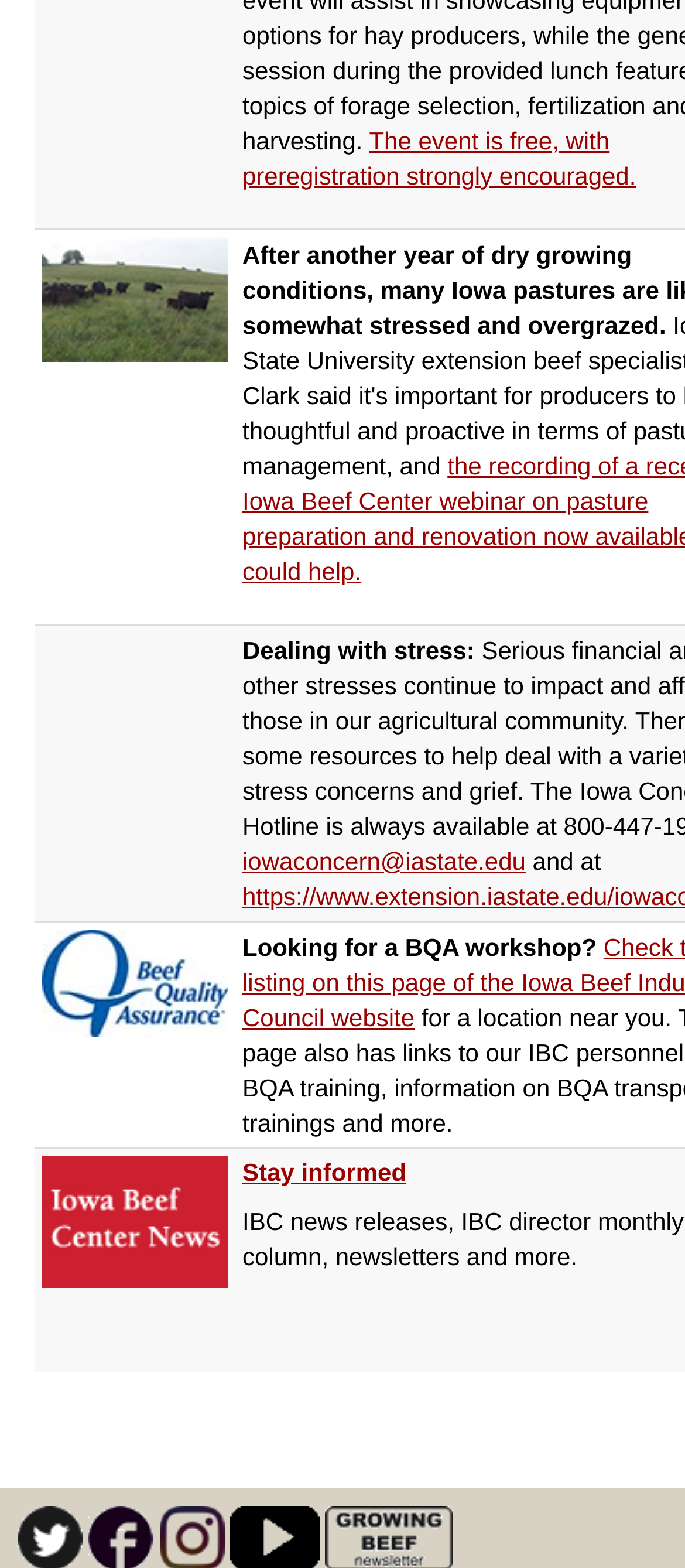What is the topic of the first gridcell?
Give a single word or phrase answer based on the content of the image.

Cow-calf pairs